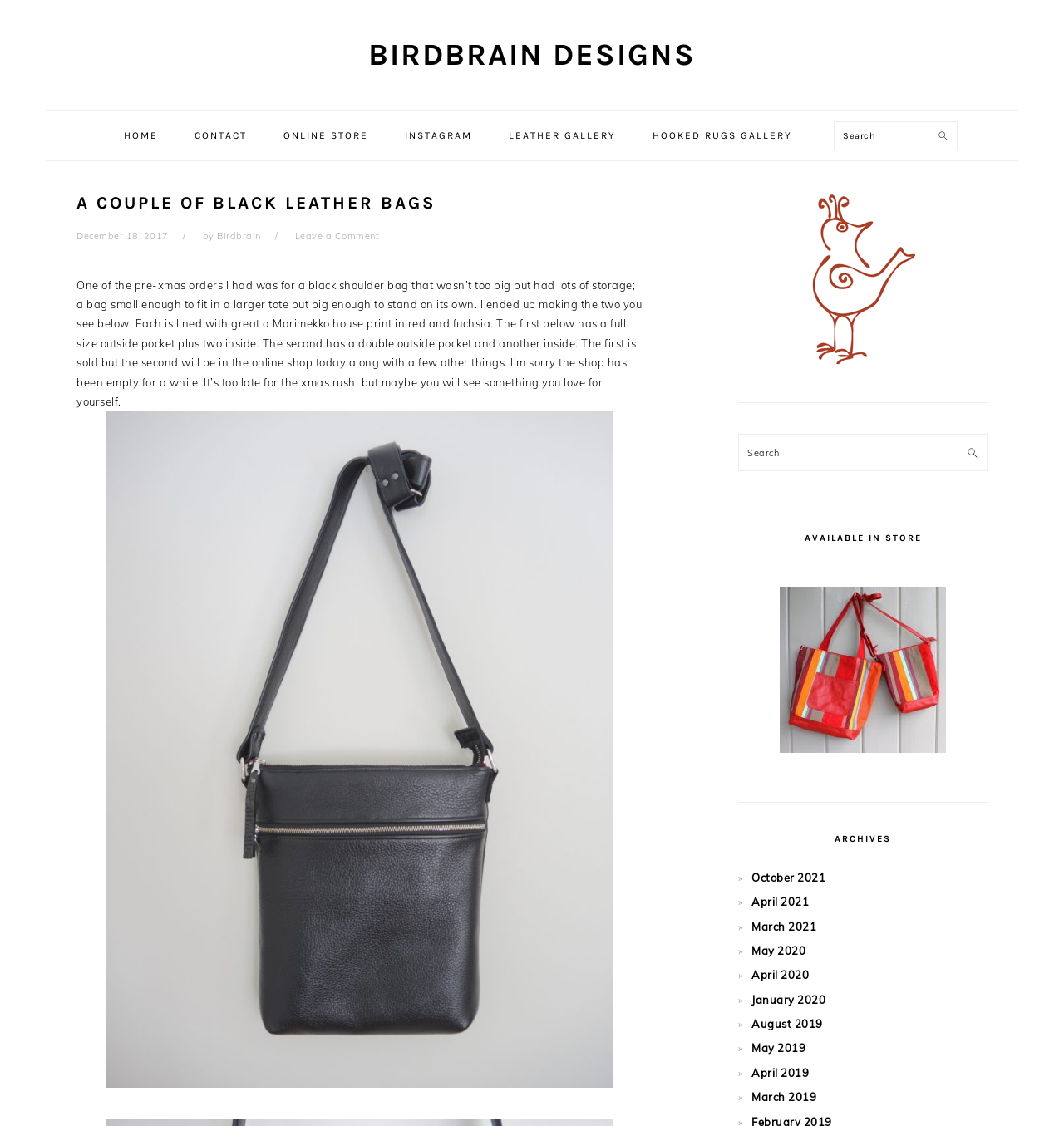Examine the image and give a thorough answer to the following question:
What is the author of the latest article?

I found the author's name 'Birdbrain' next to the date 'December 18, 2017' in the article header.